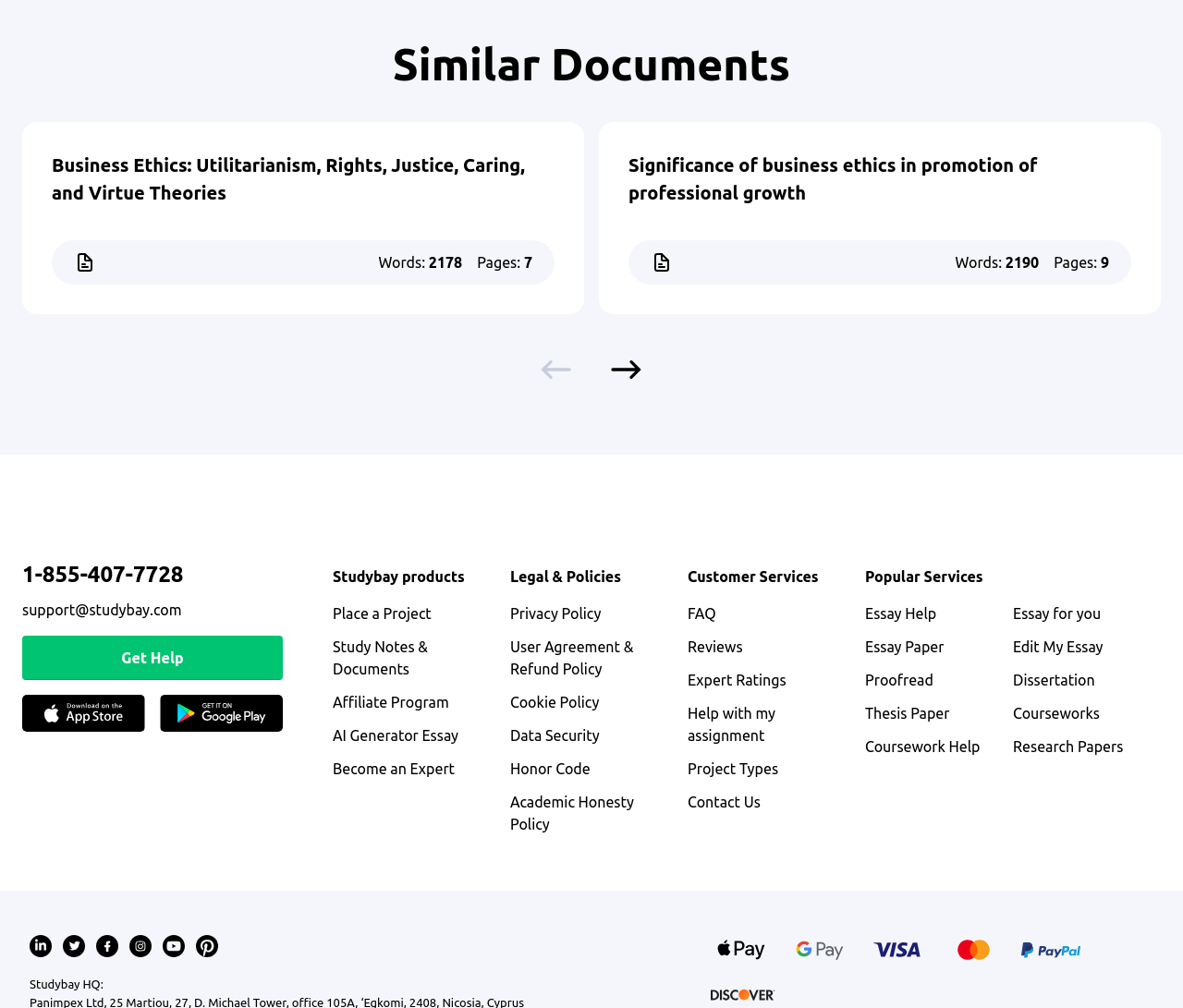Use a single word or phrase to respond to the question:
What is the purpose of the 'Sign up' button?

To sign up